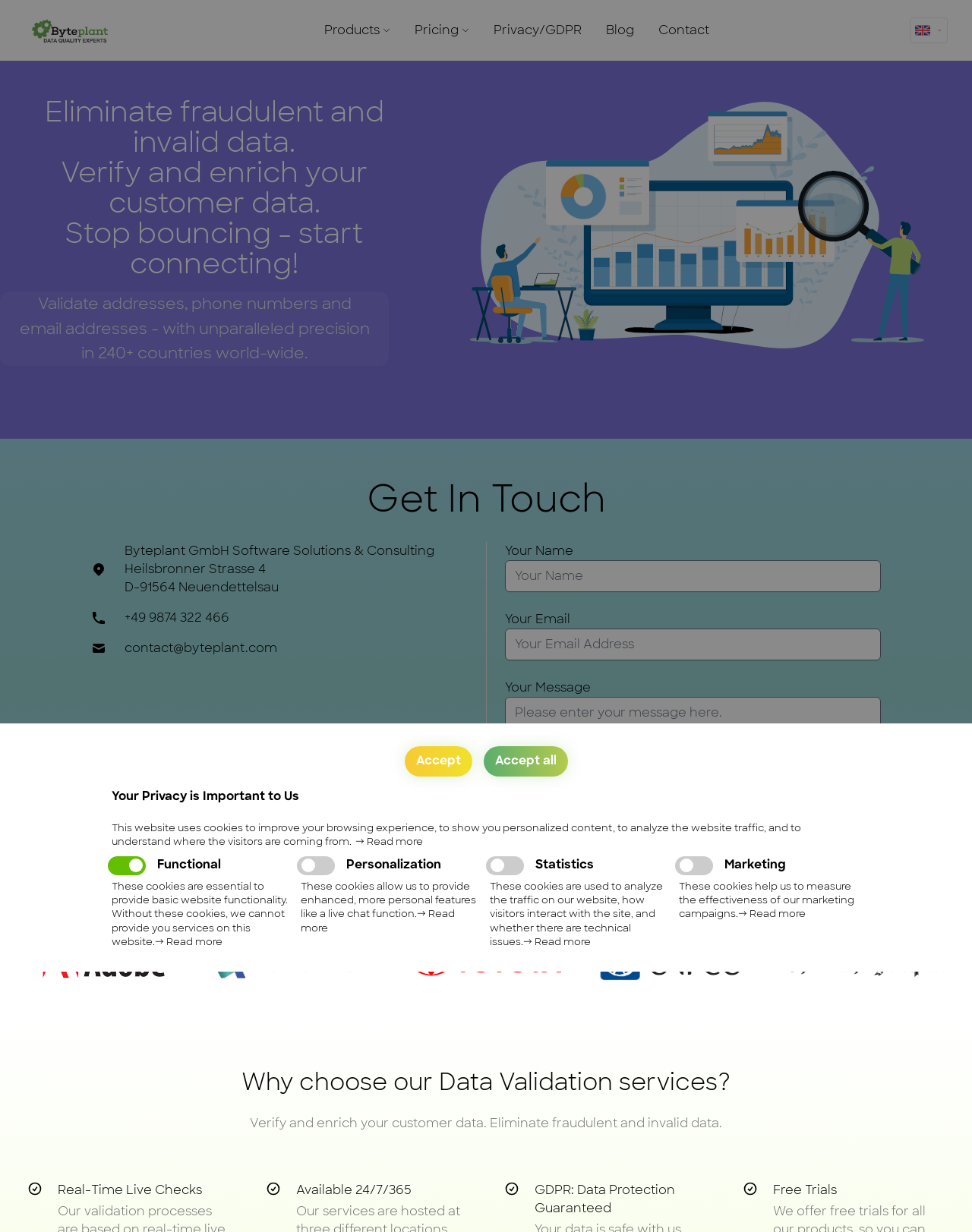Please find the bounding box coordinates of the element that needs to be clicked to perform the following instruction: "Click the Contact link". The bounding box coordinates should be four float numbers between 0 and 1, represented as [left, top, right, bottom].

[0.678, 0.018, 0.73, 0.041]